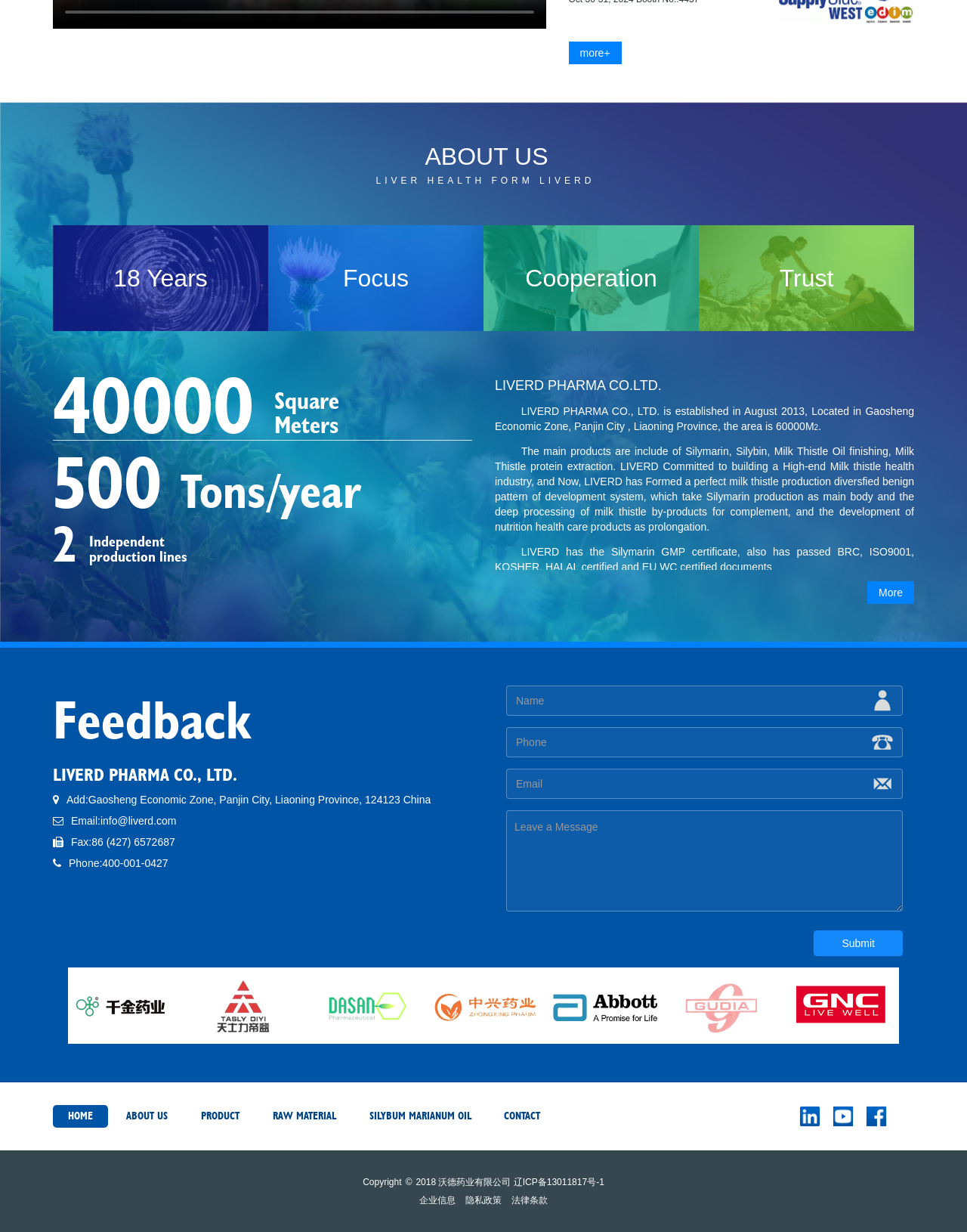Provide the bounding box coordinates for the area that should be clicked to complete the instruction: "Click on the 'mirikizumab' link".

None